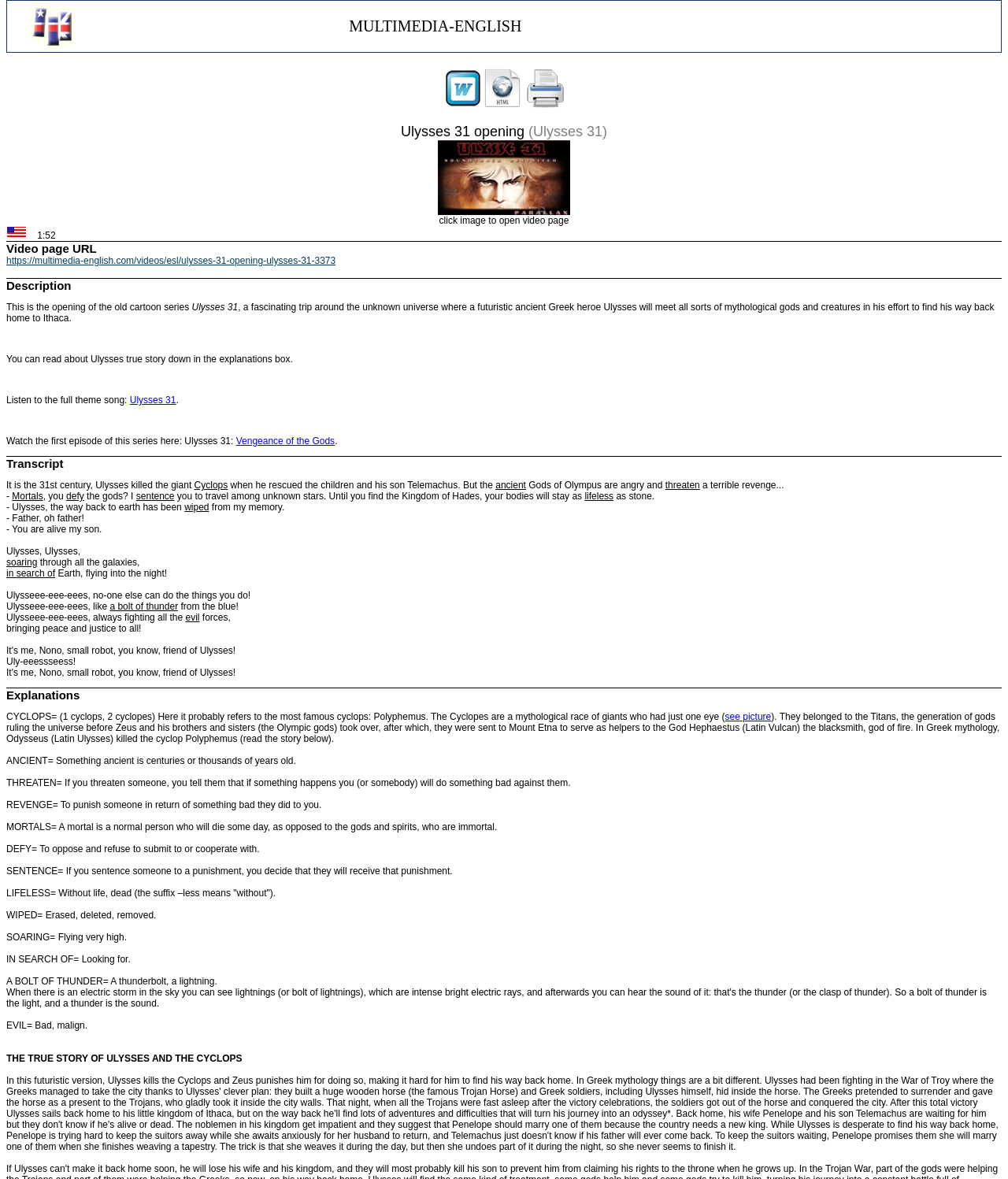Provide the bounding box coordinates of the HTML element described by the text: "title="Print this activity"". The coordinates should be in the format [left, top, right, bottom] with values between 0 and 1.

[0.521, 0.084, 0.561, 0.094]